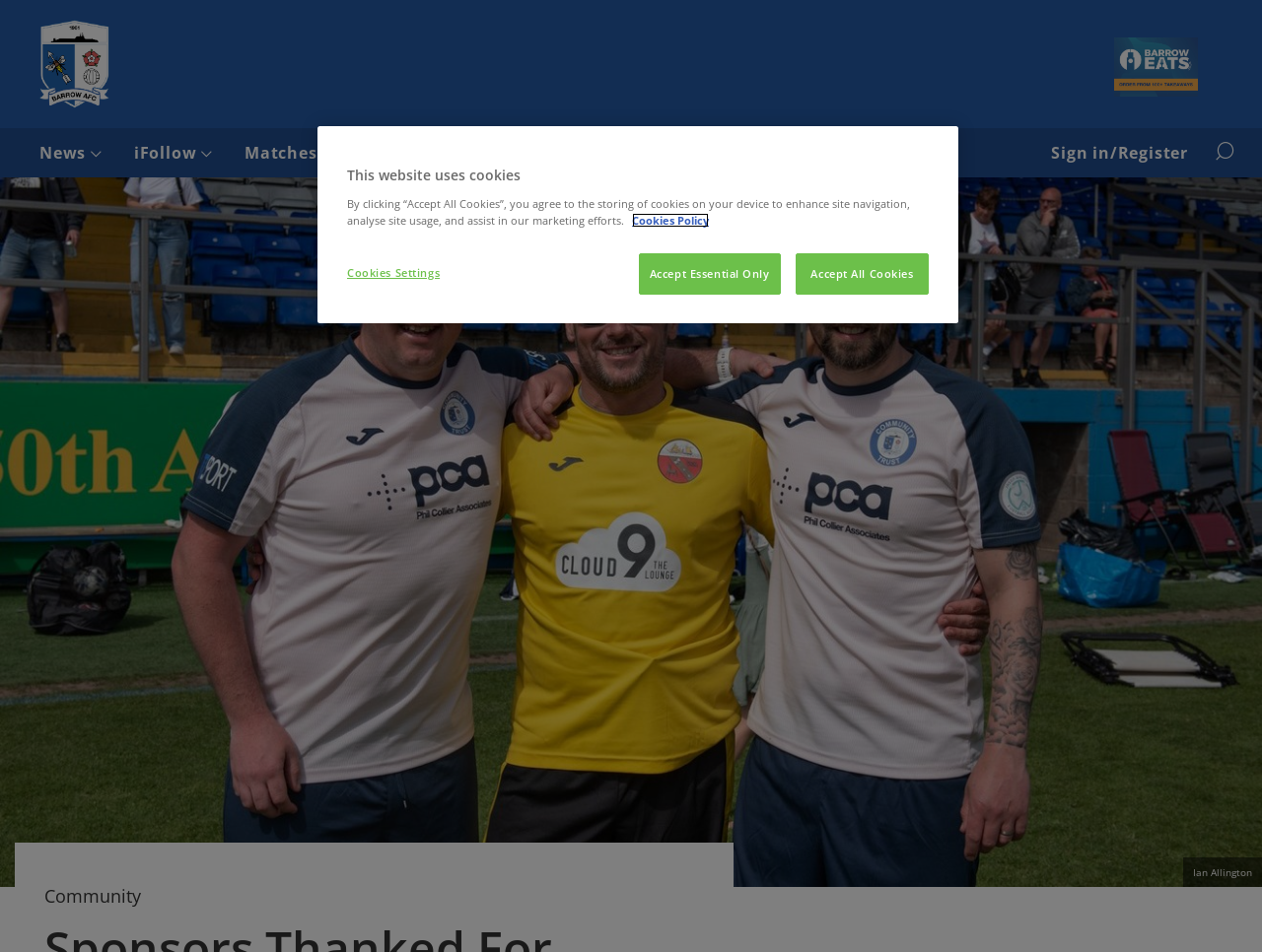Please locate the bounding box coordinates of the region I need to click to follow this instruction: "Click the Barrow AFC badge to go to the home page".

[0.023, 0.021, 0.094, 0.114]